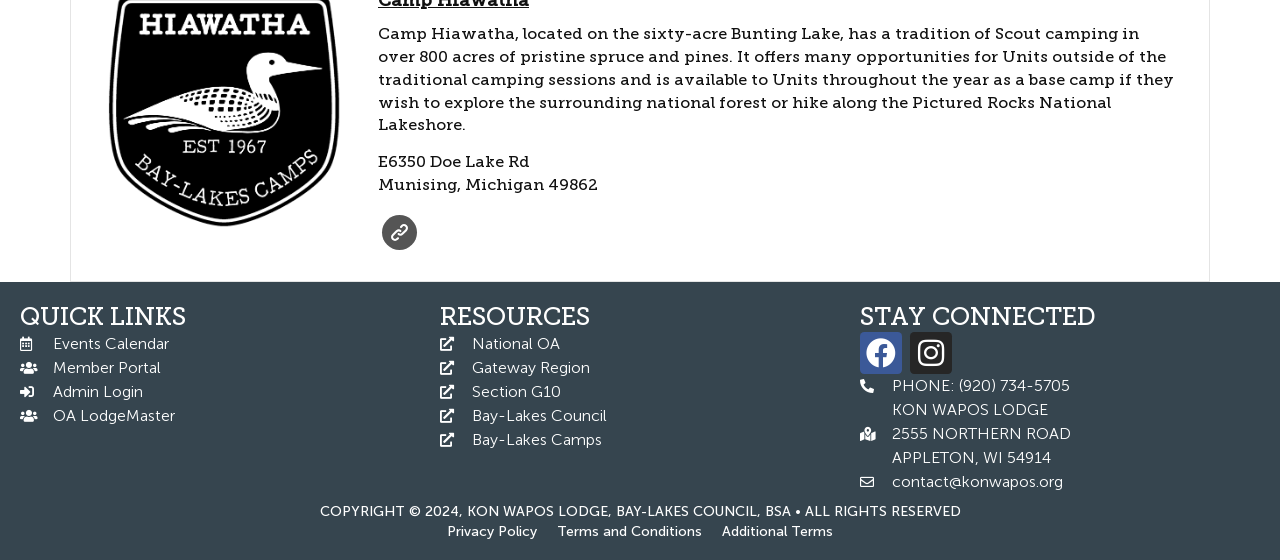Pinpoint the bounding box coordinates of the area that must be clicked to complete this instruction: "check Events Calendar".

[0.016, 0.593, 0.328, 0.635]